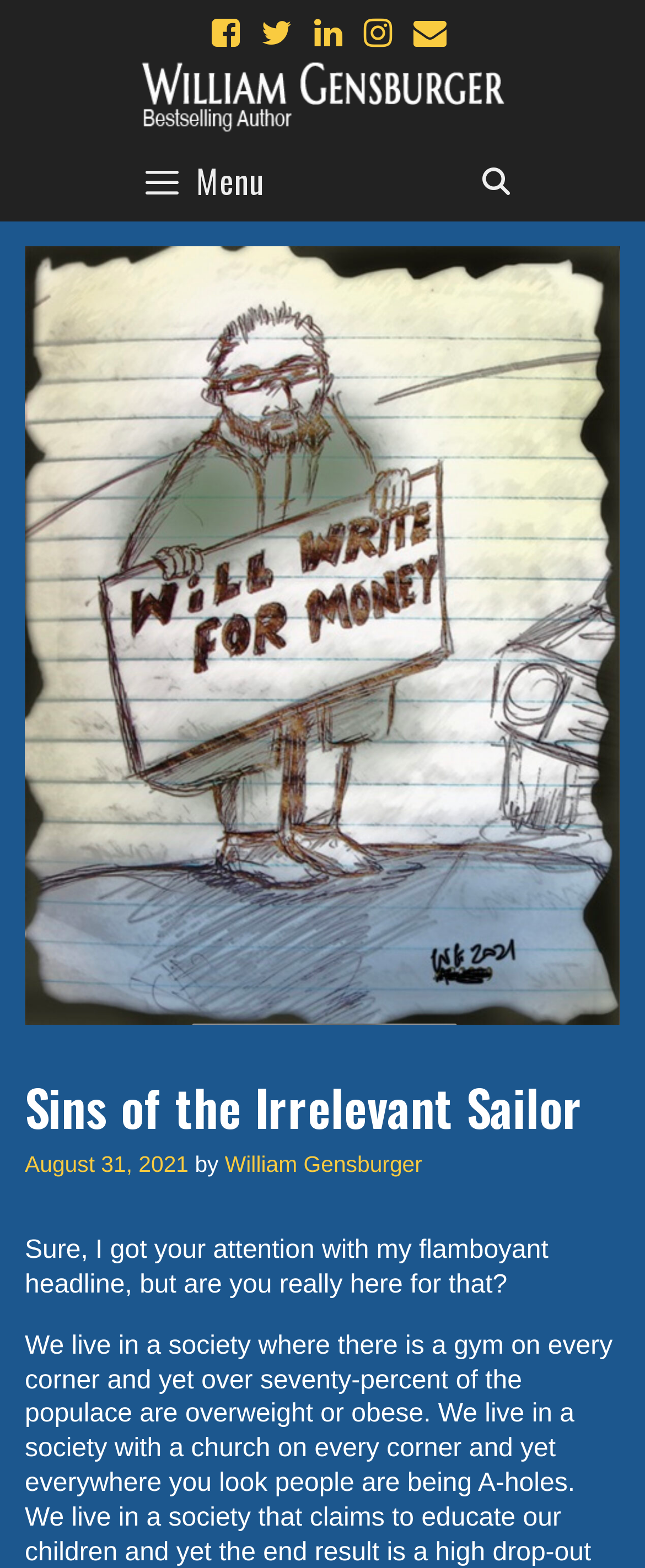Answer the following query concisely with a single word or phrase:
Is the search function available?

Yes